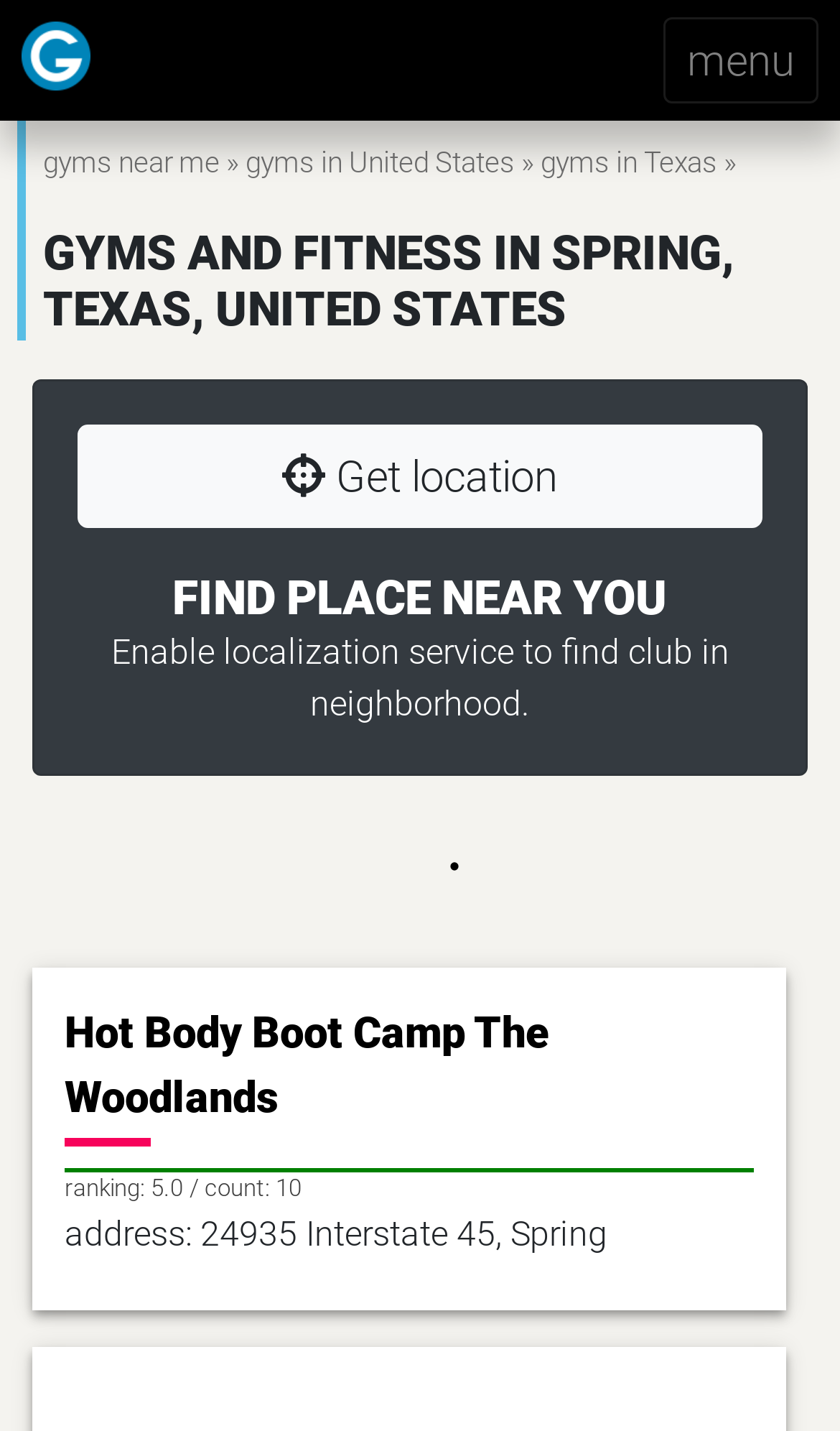What is the address of the 'Hot Body Boot Camp The Woodlands' gym?
Answer the question with a detailed explanation, including all necessary information.

The address of the 'Hot Body Boot Camp The Woodlands' gym is 24935 Interstate 45, Spring, which is displayed on the website to provide users with the location of the gym.